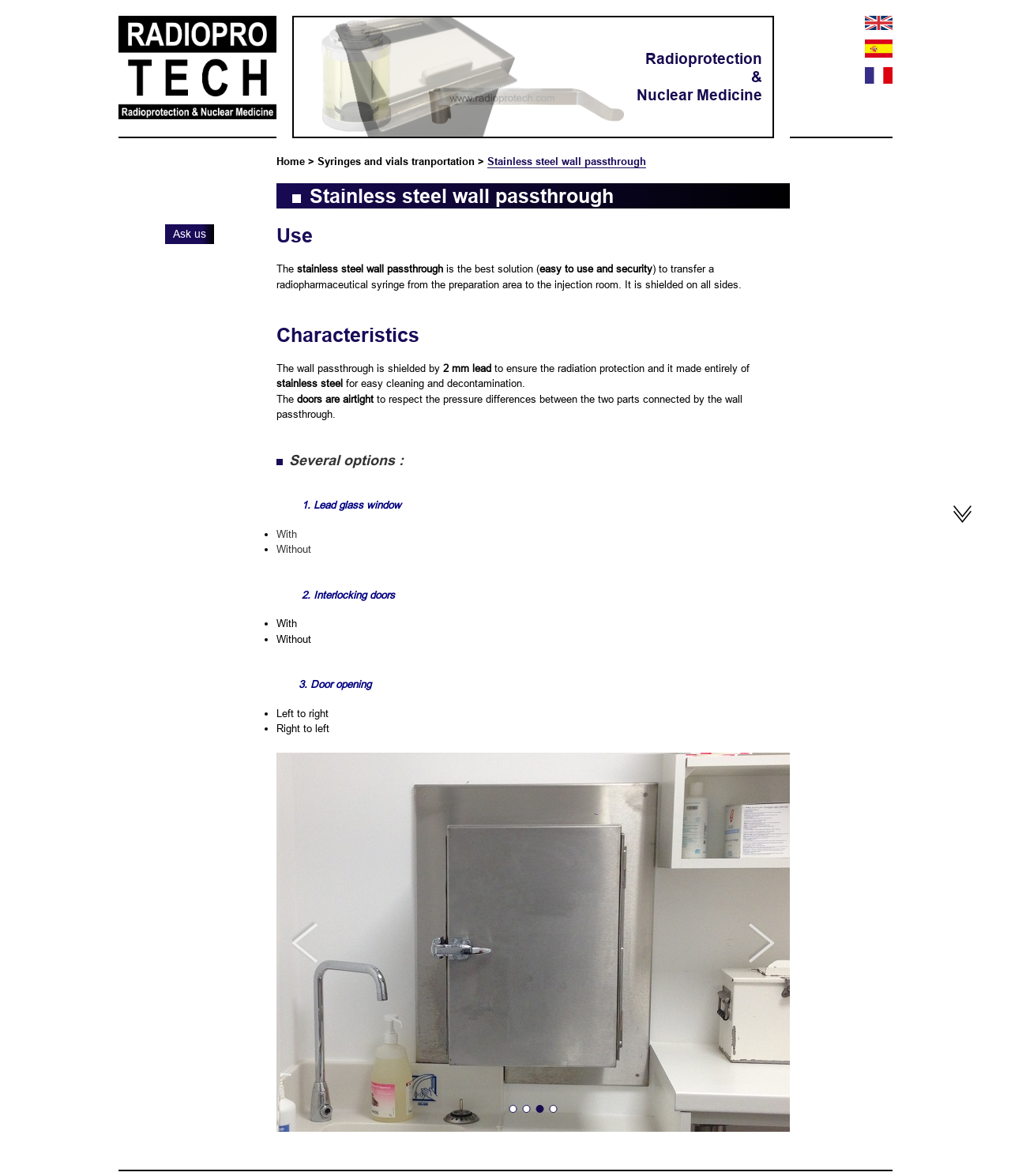Determine the bounding box coordinates of the region to click in order to accomplish the following instruction: "Click the 'Syringes and vials transportation' link". Provide the coordinates as four float numbers between 0 and 1, specifically [left, top, right, bottom].

[0.314, 0.132, 0.47, 0.142]